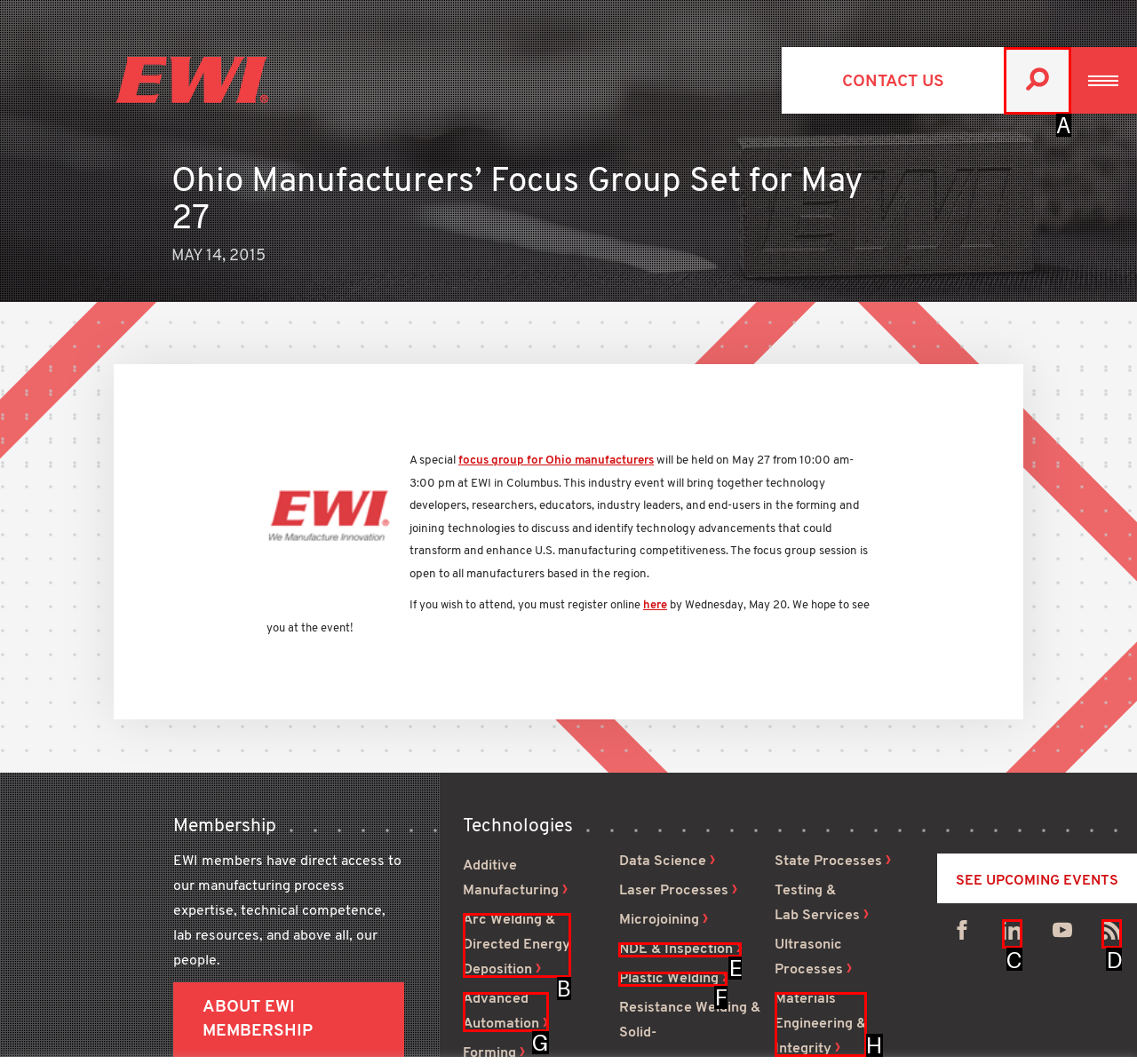Identify the HTML element that best fits the description: Advanced Automation. Respond with the letter of the corresponding element.

G